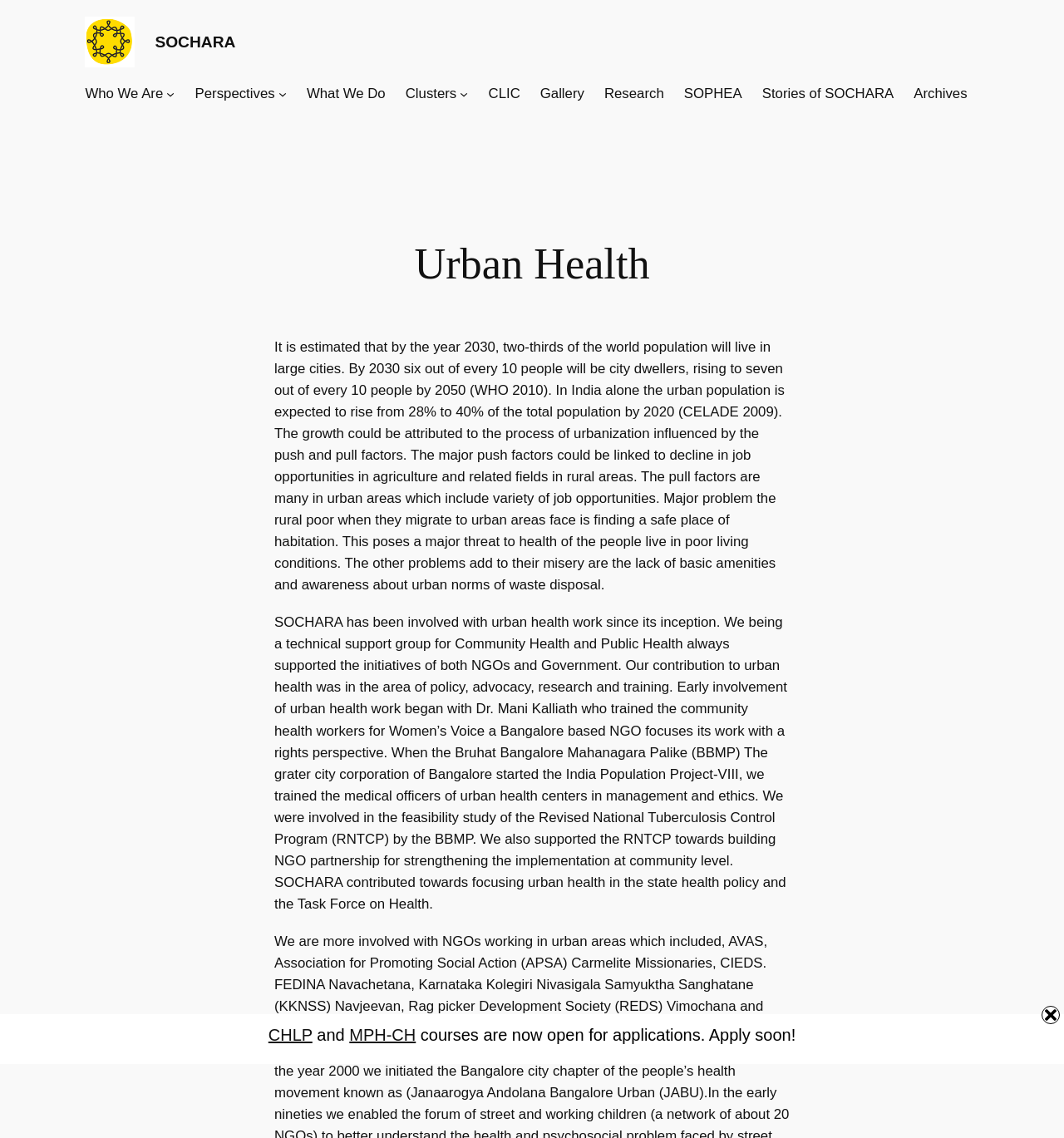Provide the bounding box coordinates of the area you need to click to execute the following instruction: "Apply for the MPH-CH course".

[0.328, 0.901, 0.391, 0.917]